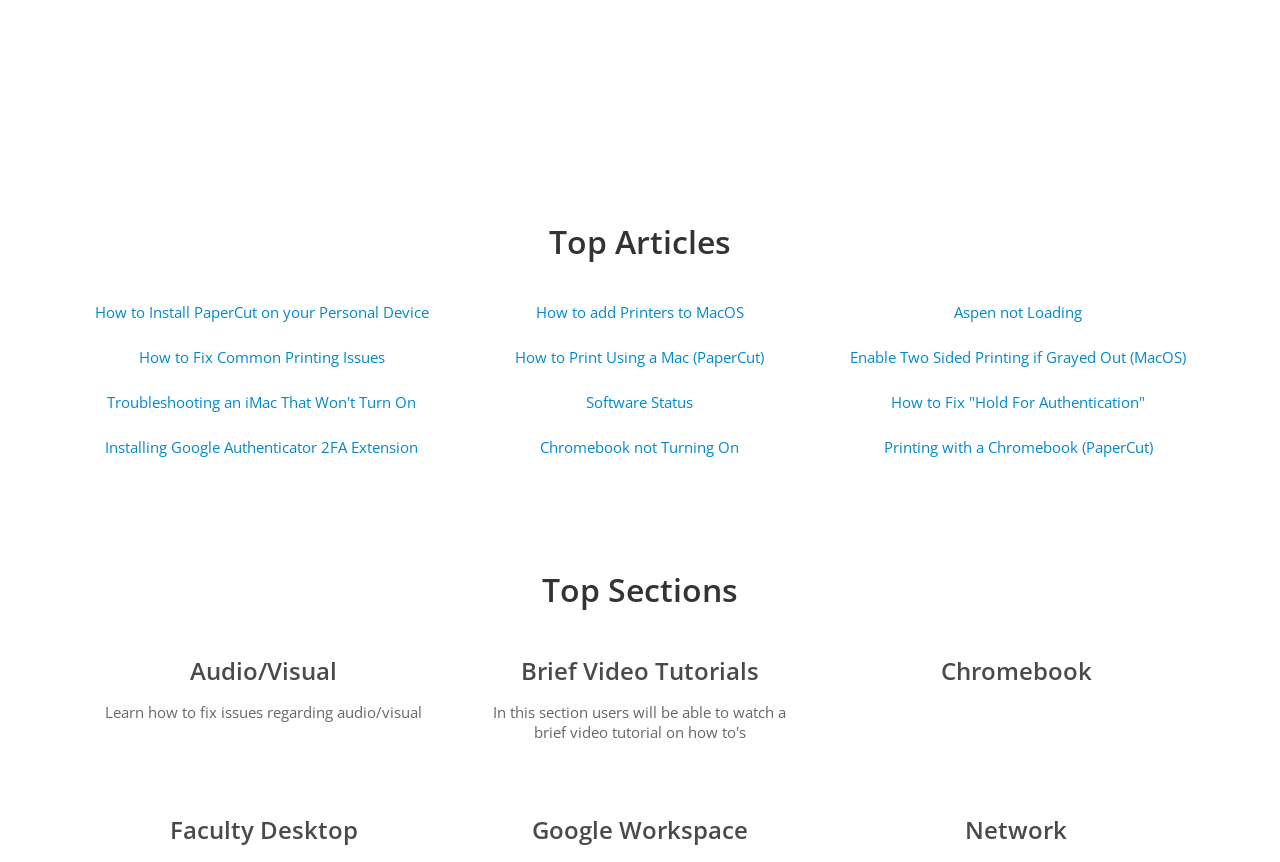Extract the bounding box coordinates of the UI element described: "Installing Google Authenticator 2FA Extension". Provide the coordinates in the format [left, top, right, bottom] with values ranging from 0 to 1.

[0.082, 0.507, 0.327, 0.53]